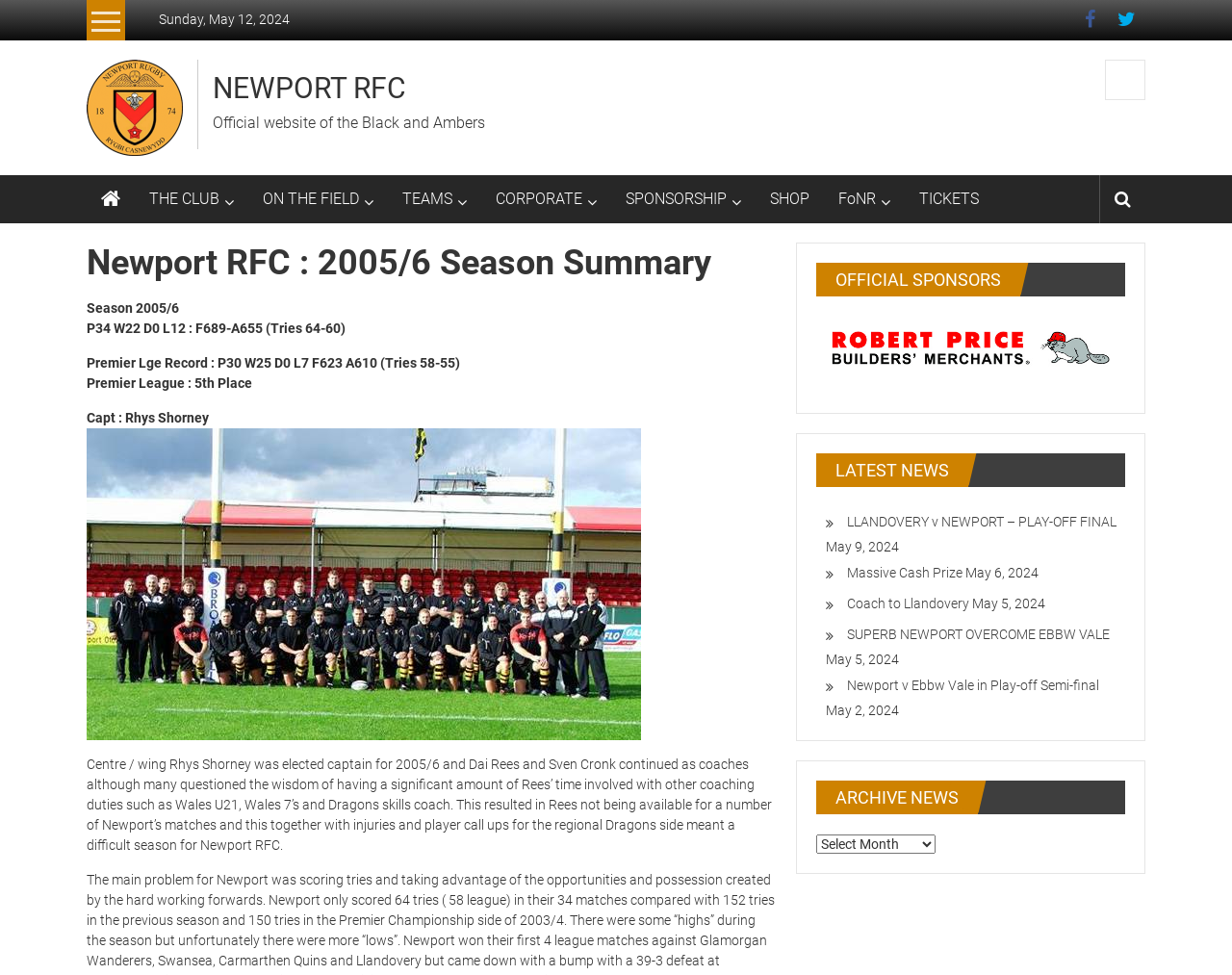Identify the bounding box coordinates of the part that should be clicked to carry out this instruction: "Buy the GOXAWEE Rotary Tool Kit with MultiPro Keyless Chuck and Flex Shaft on Amazon".

None